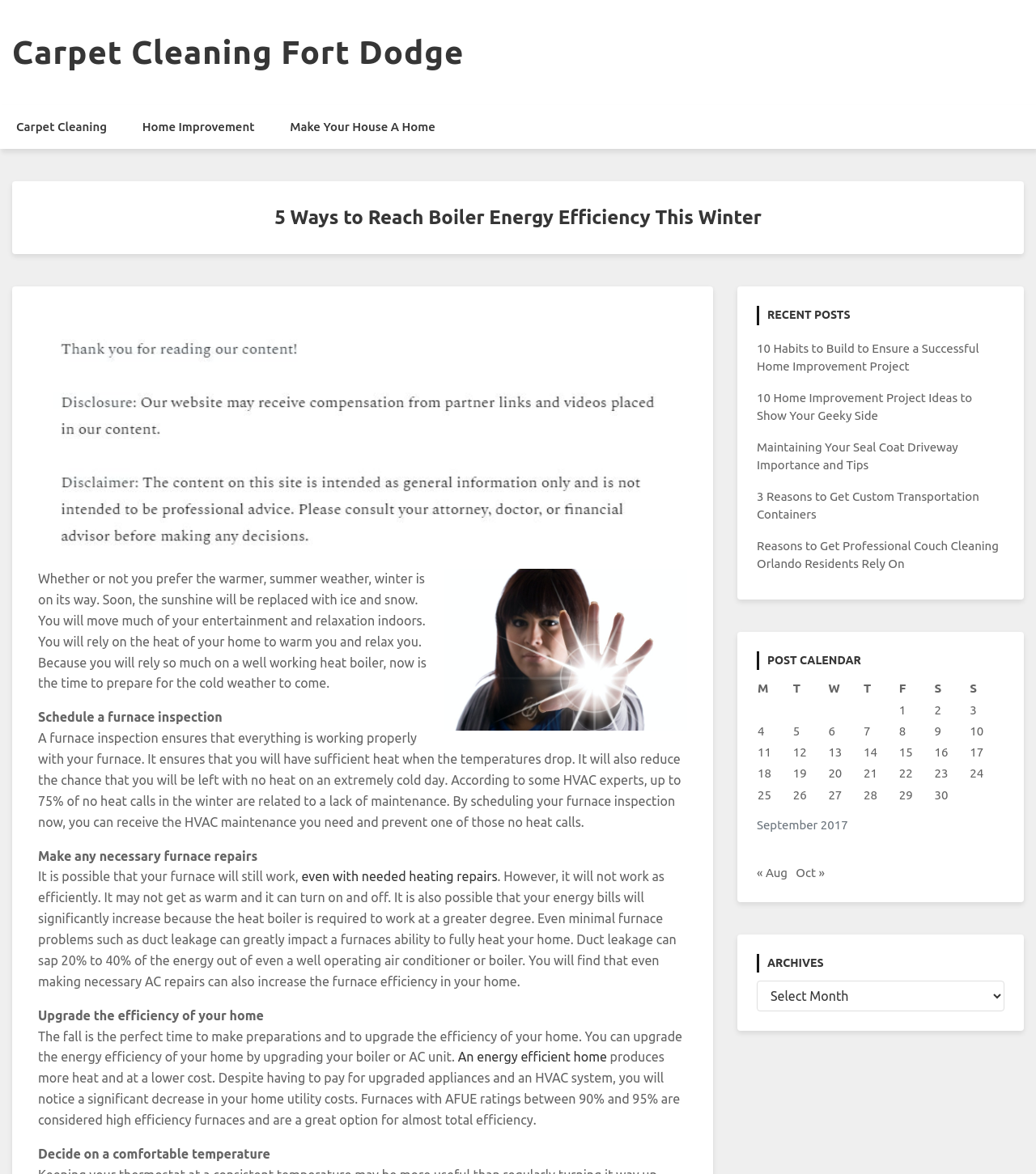Please identify the bounding box coordinates of the element's region that I should click in order to complete the following instruction: "Click on the link 'An energy efficient home'". The bounding box coordinates consist of four float numbers between 0 and 1, i.e., [left, top, right, bottom].

[0.442, 0.894, 0.586, 0.907]